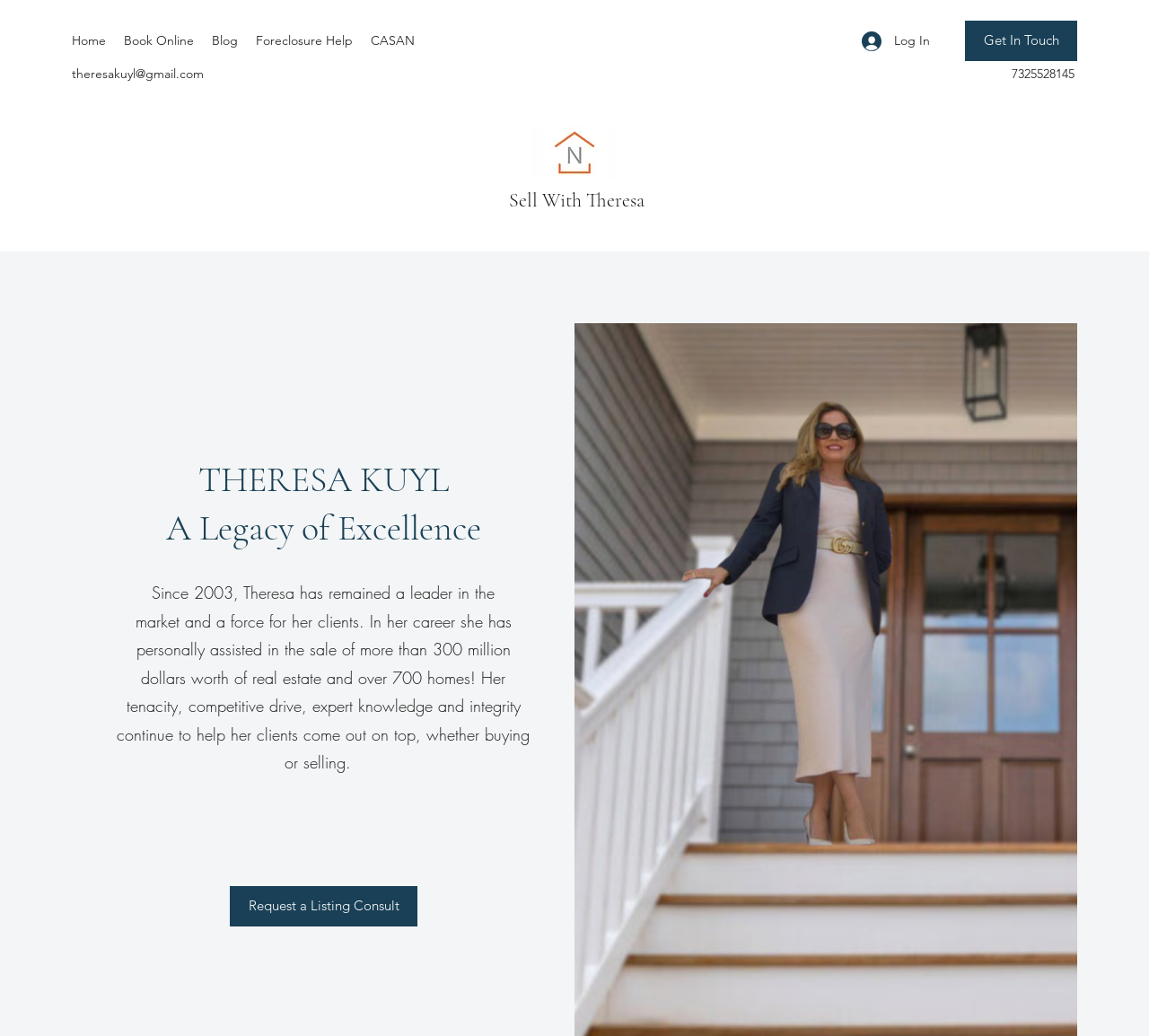Could you provide the bounding box coordinates for the portion of the screen to click to complete this instruction: "Download 'Free File Opener'"?

None